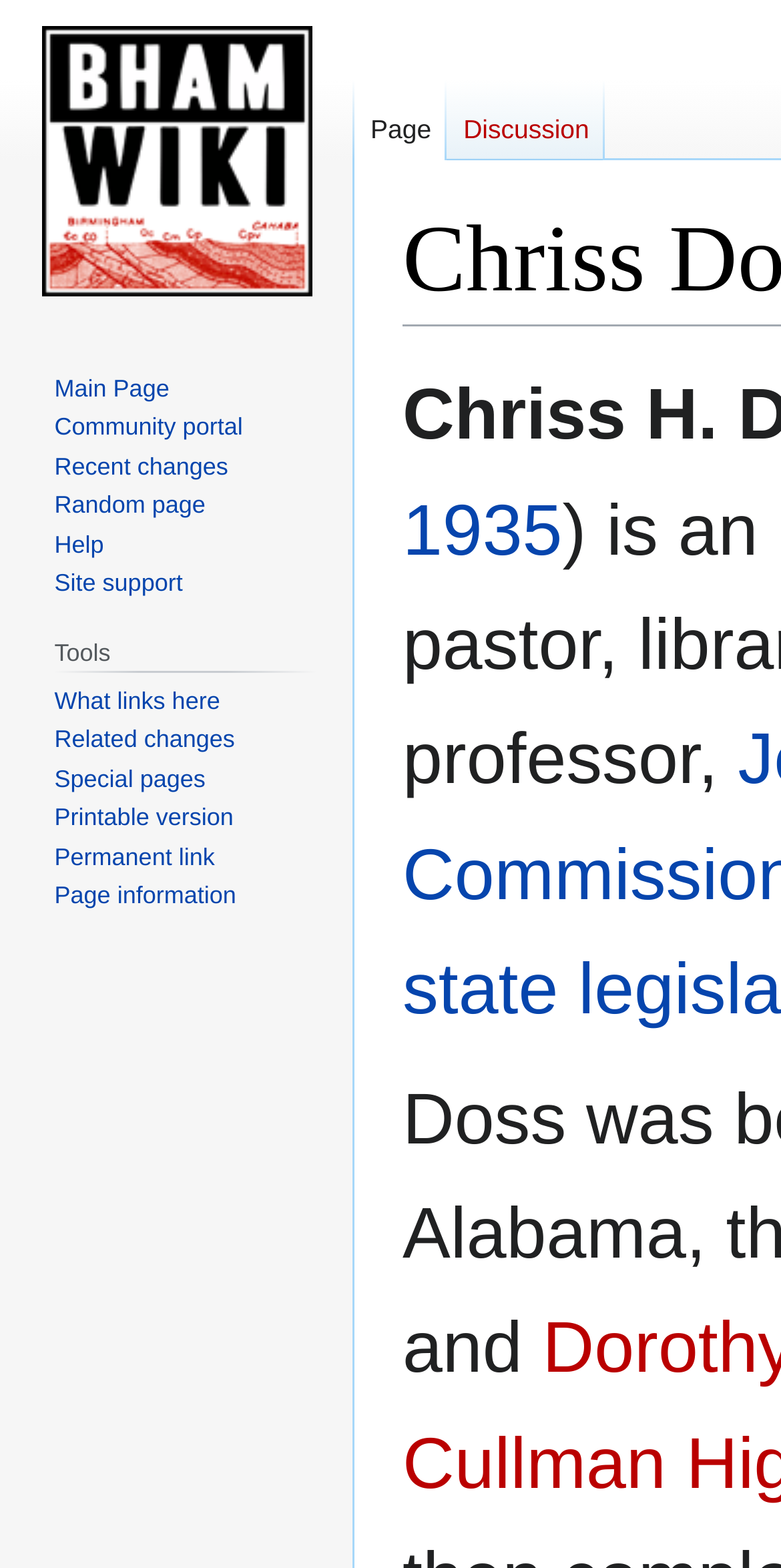How many navigation sections are available on the webpage?
Please provide a comprehensive answer based on the information in the image.

There are three navigation sections available on the webpage, namely 'Namespaces', 'Navigation', and 'Tools', which provide links to different pages and functionalities.